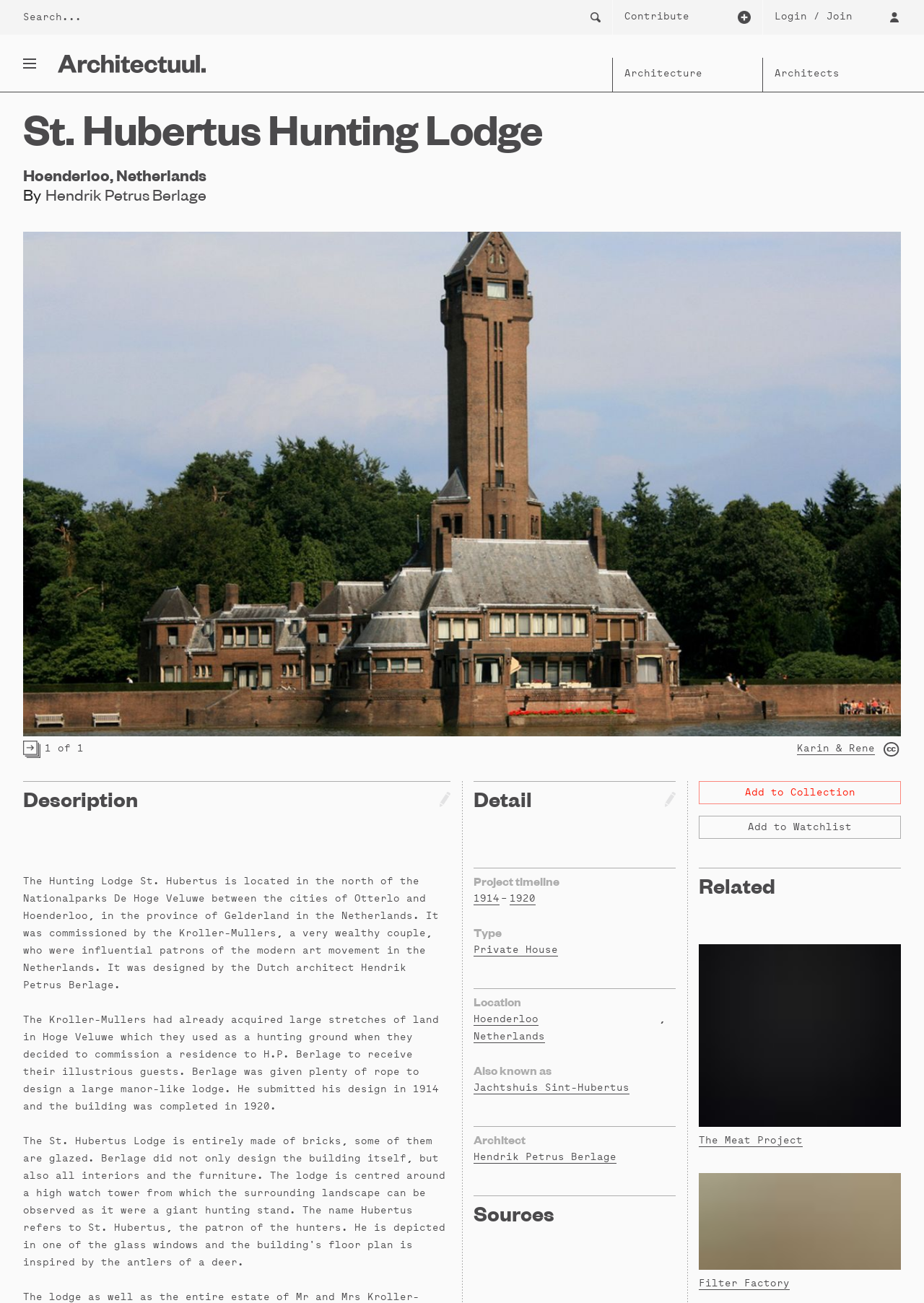Using a single word or phrase, answer the following question: 
What is the name of the architect's style?

Modern art movement